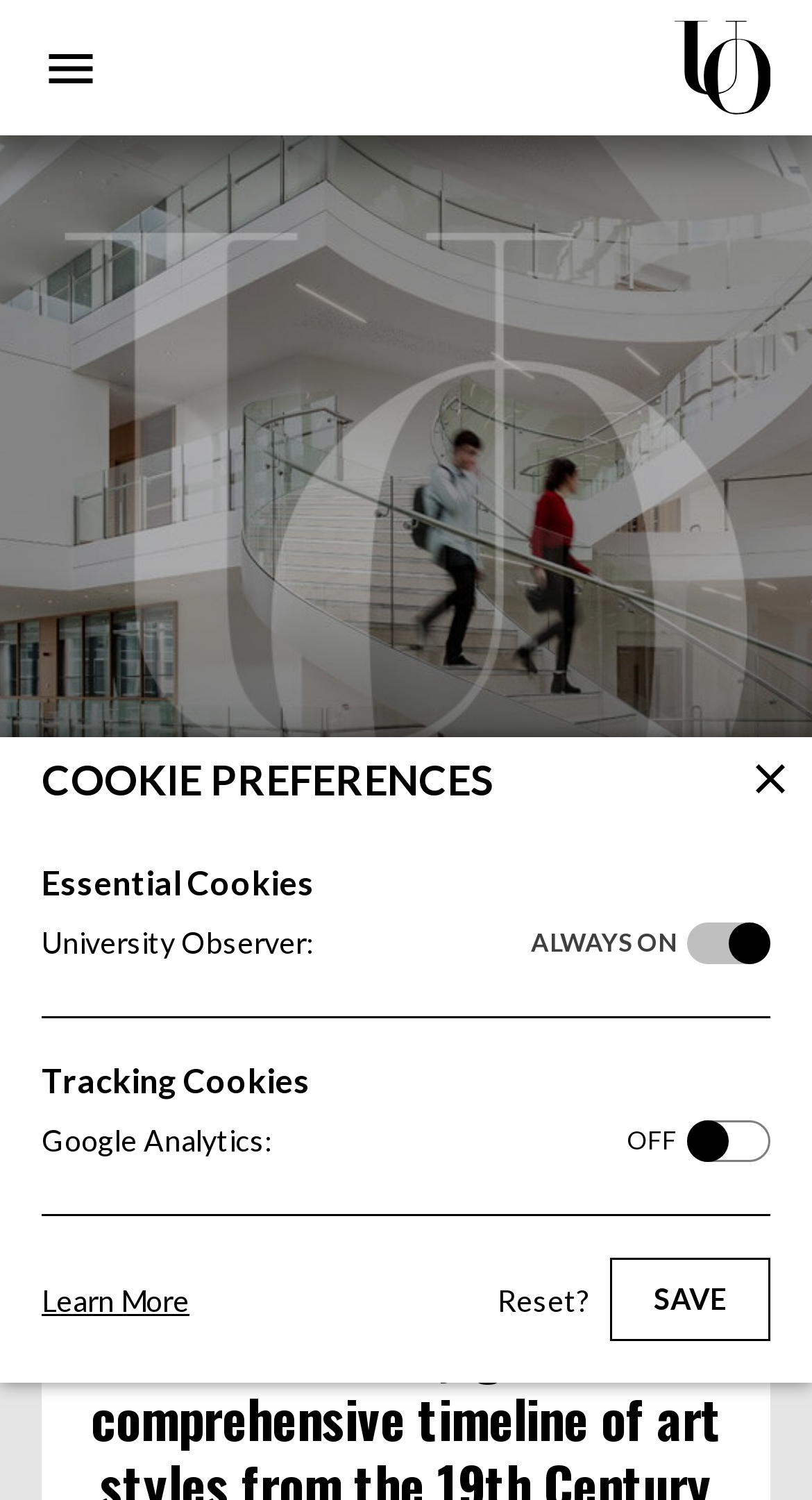Provide a brief response to the question using a single word or phrase: 
What is the purpose of the buttons at the bottom?

Cookie settings